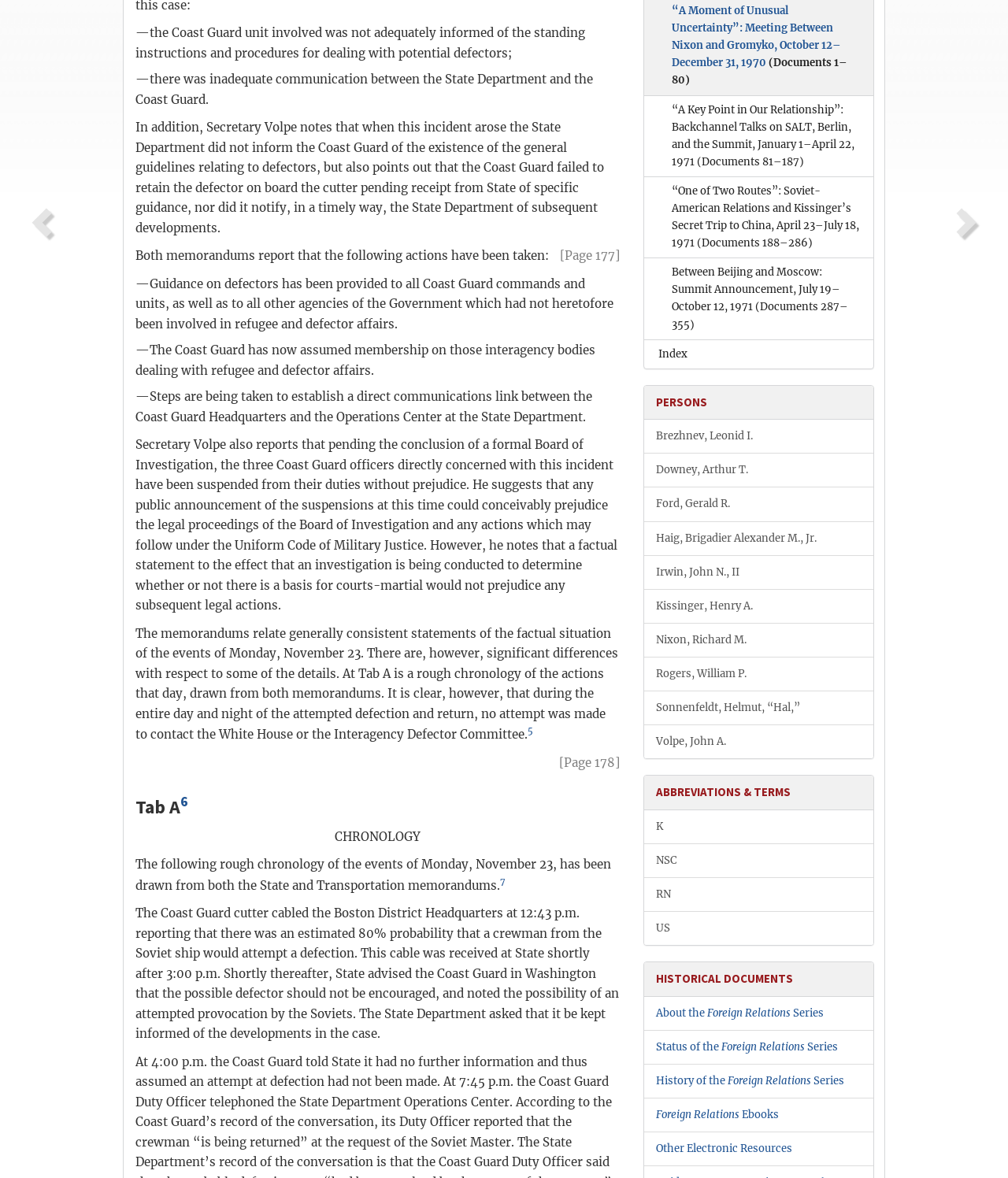Mark the bounding box of the element that matches the following description: "Irwin, John N., II".

[0.639, 0.471, 0.866, 0.5]